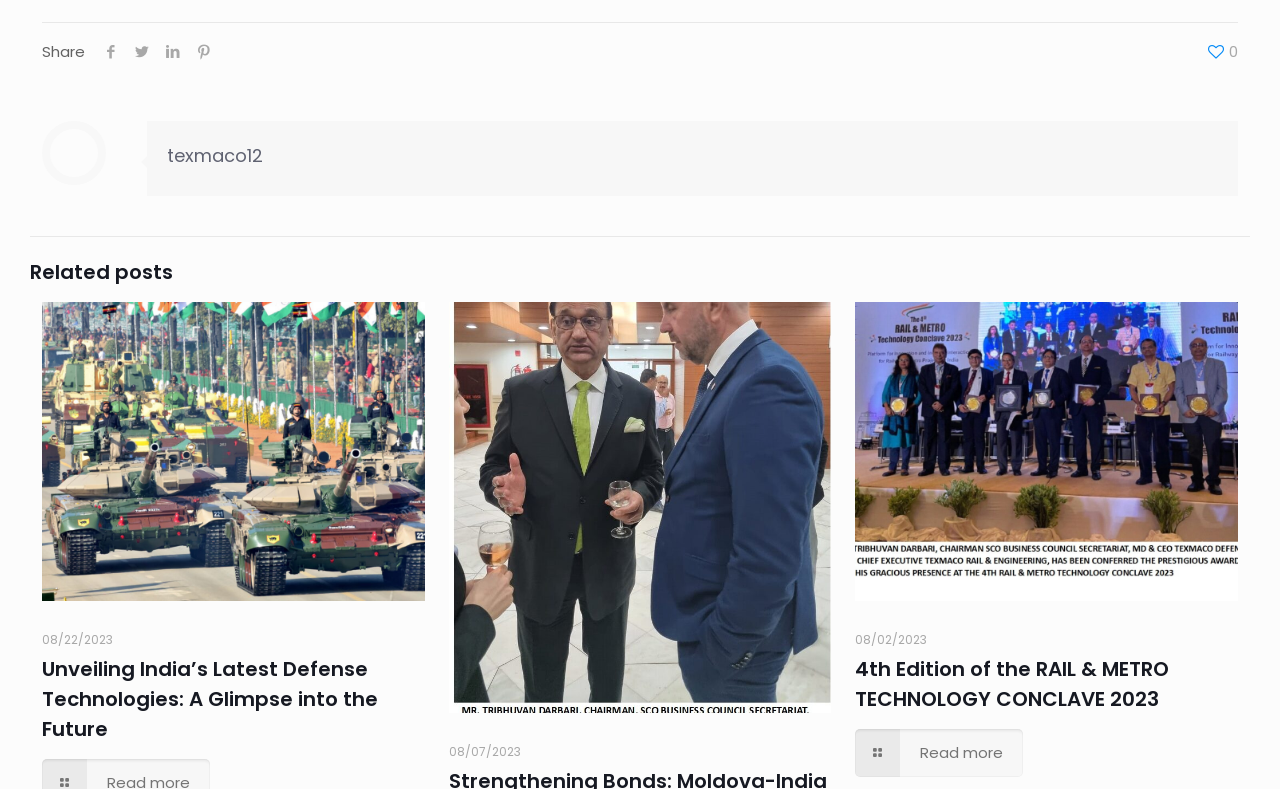Show the bounding box coordinates for the element that needs to be clicked to execute the following instruction: "Zoom in the image". Provide the coordinates in the form of four float numbers between 0 and 1, i.e., [left, top, right, bottom].

[0.614, 0.396, 0.642, 0.442]